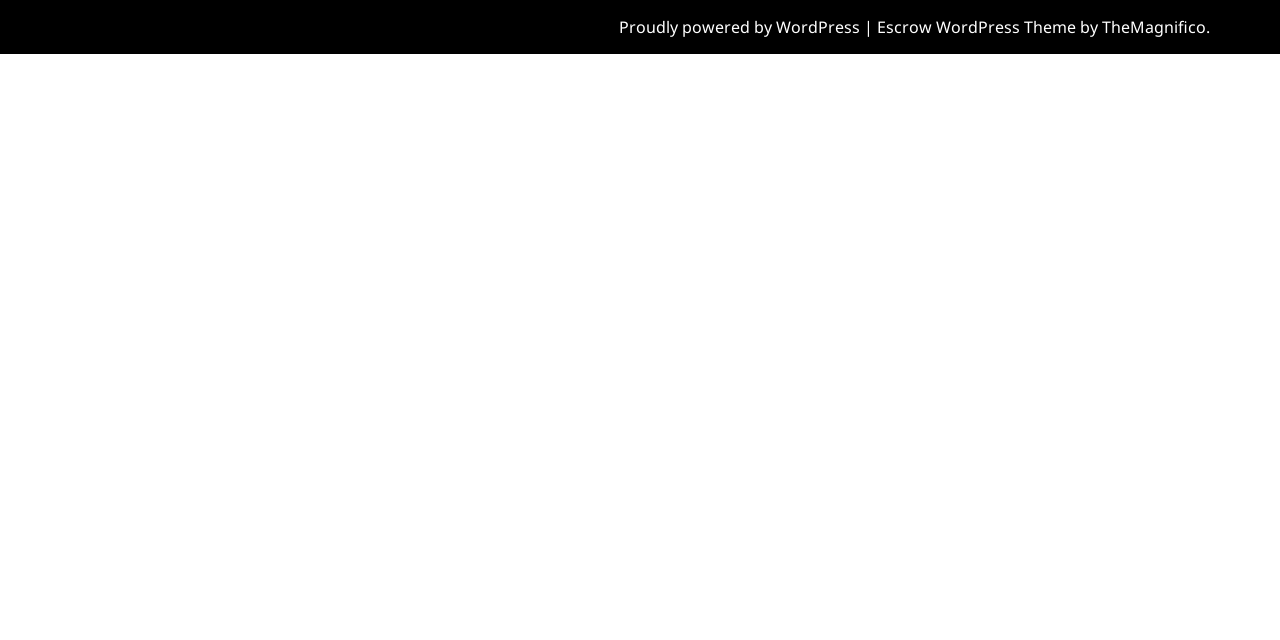Determine the bounding box coordinates of the UI element described below. Use the format (top-left x, top-left y, bottom-right x, bottom-right y) with floating point numbers between 0 and 1: Proudly powered by WordPress

[0.484, 0.026, 0.675, 0.06]